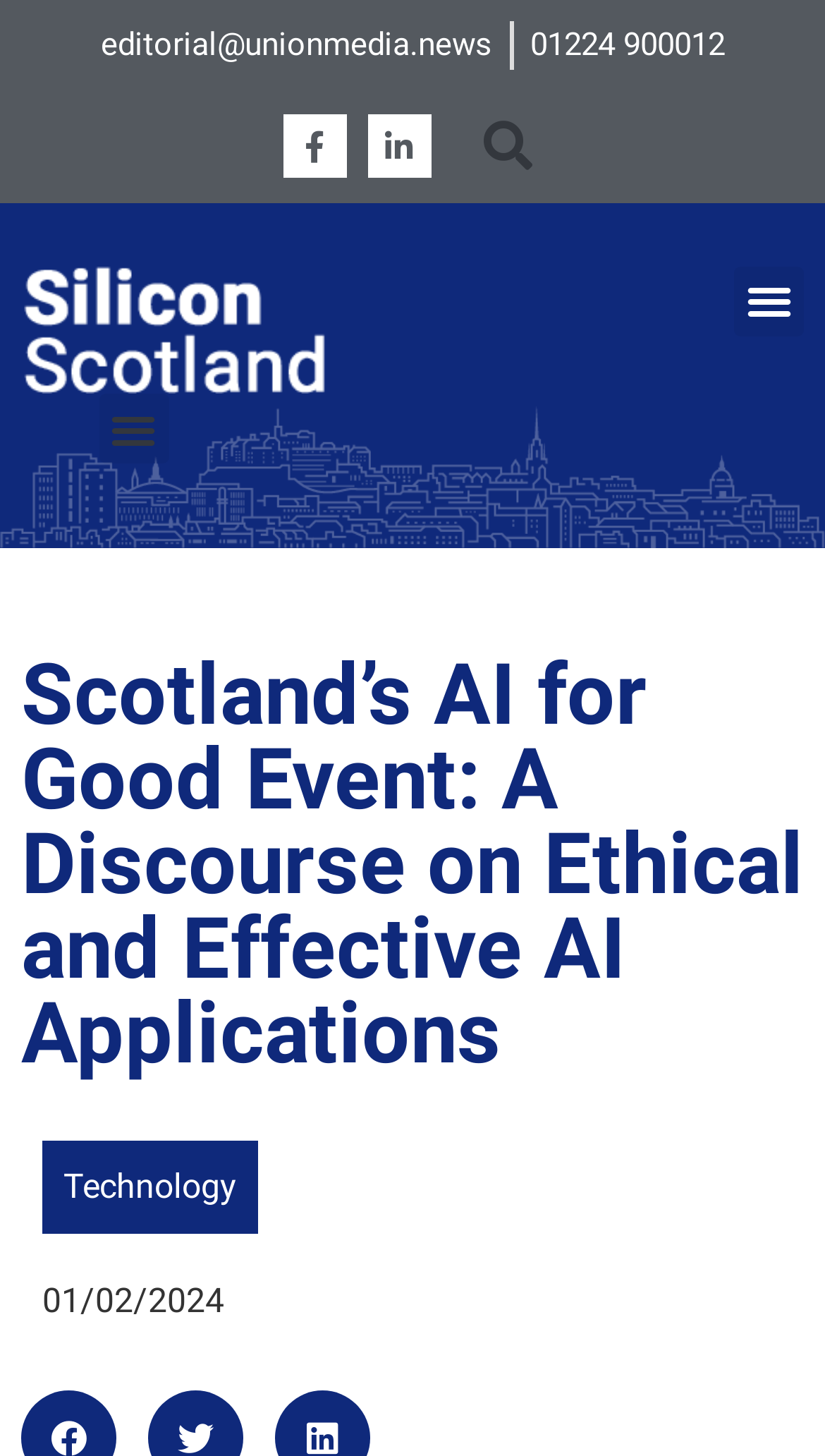Pinpoint the bounding box coordinates of the element that must be clicked to accomplish the following instruction: "visit Facebook page". The coordinates should be in the format of four float numbers between 0 and 1, i.e., [left, top, right, bottom].

[0.342, 0.078, 0.419, 0.122]